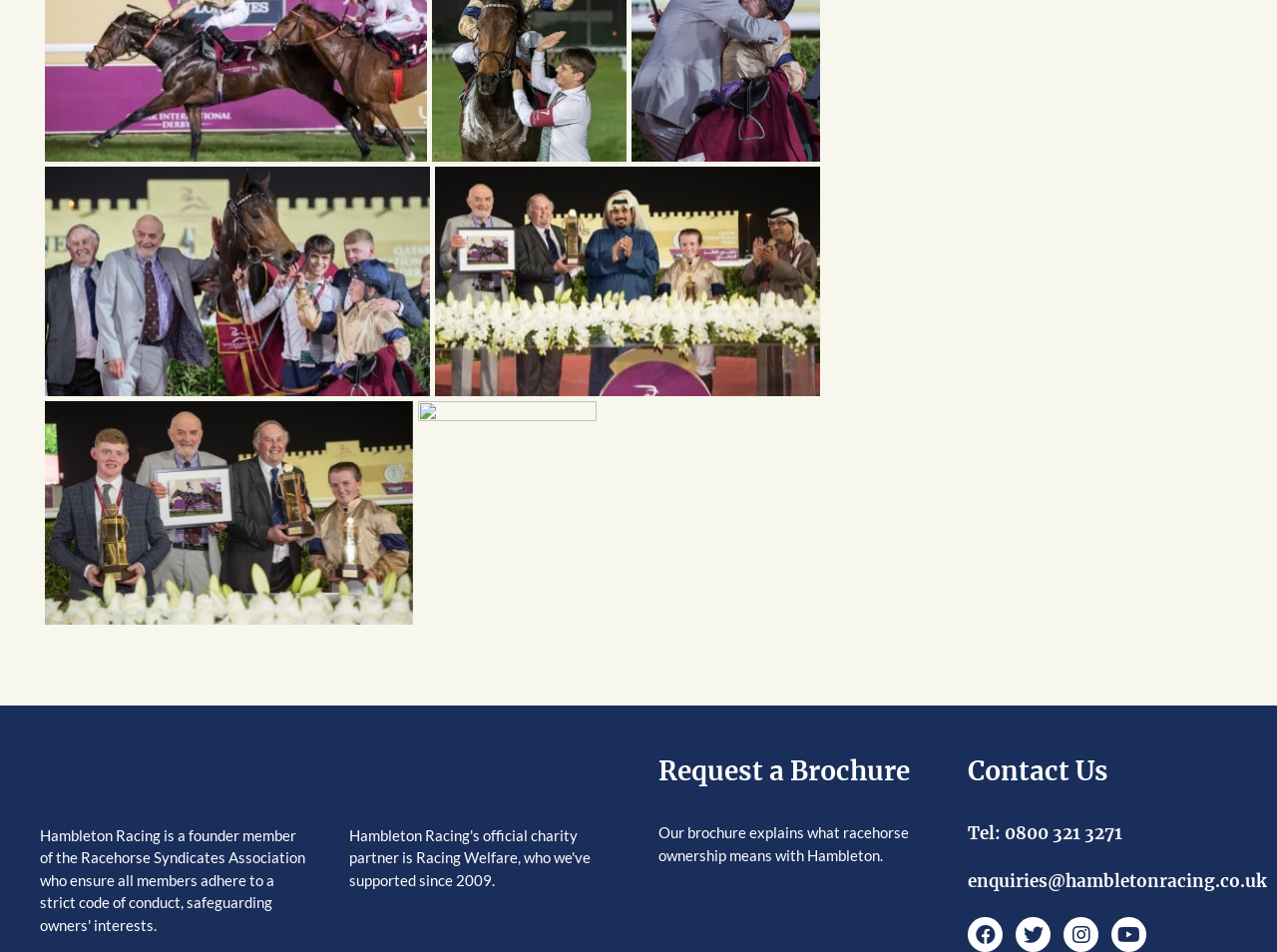Find the bounding box coordinates of the element I should click to carry out the following instruction: "View Hambleton brochure".

[0.516, 0.865, 0.712, 0.907]